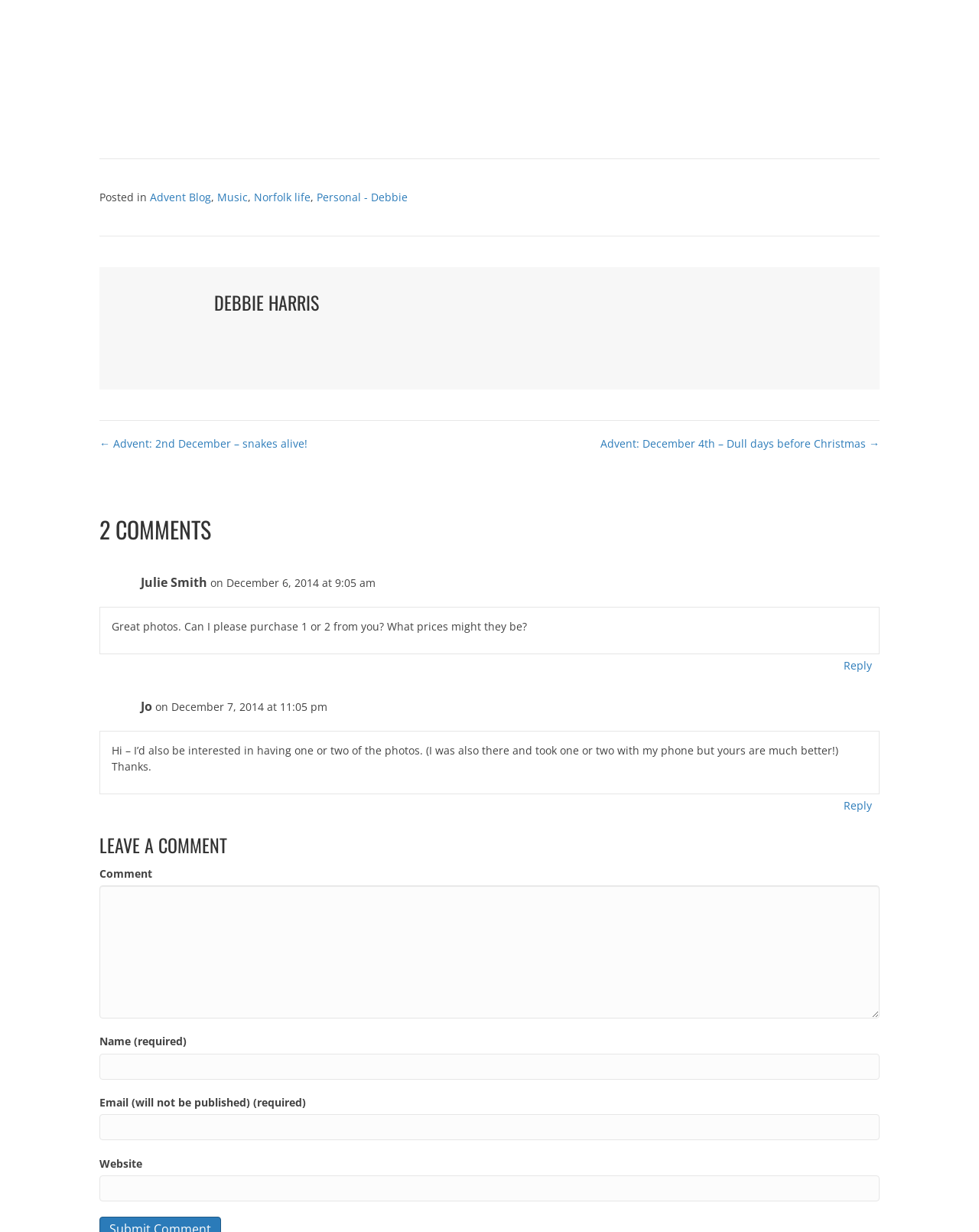Utilize the details in the image to give a detailed response to the question: What is the name of the author of the post?

The name of the author of the post can be found in the heading element with the text 'DEBBIE HARRIS' located at the top of the page.